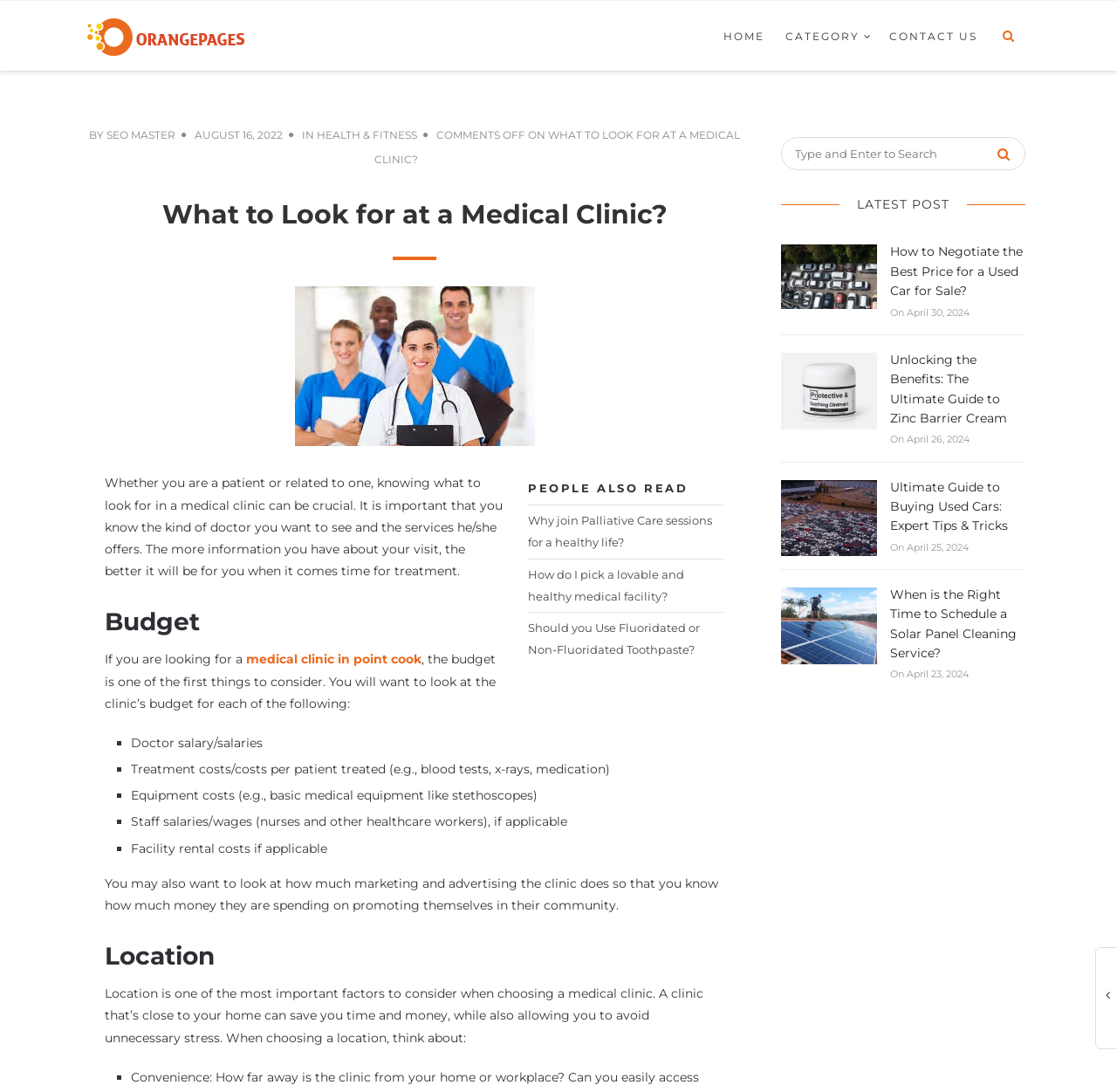Could you find the bounding box coordinates of the clickable area to complete this instruction: "Visit the 'HEALTH & FITNESS' category"?

[0.284, 0.118, 0.373, 0.129]